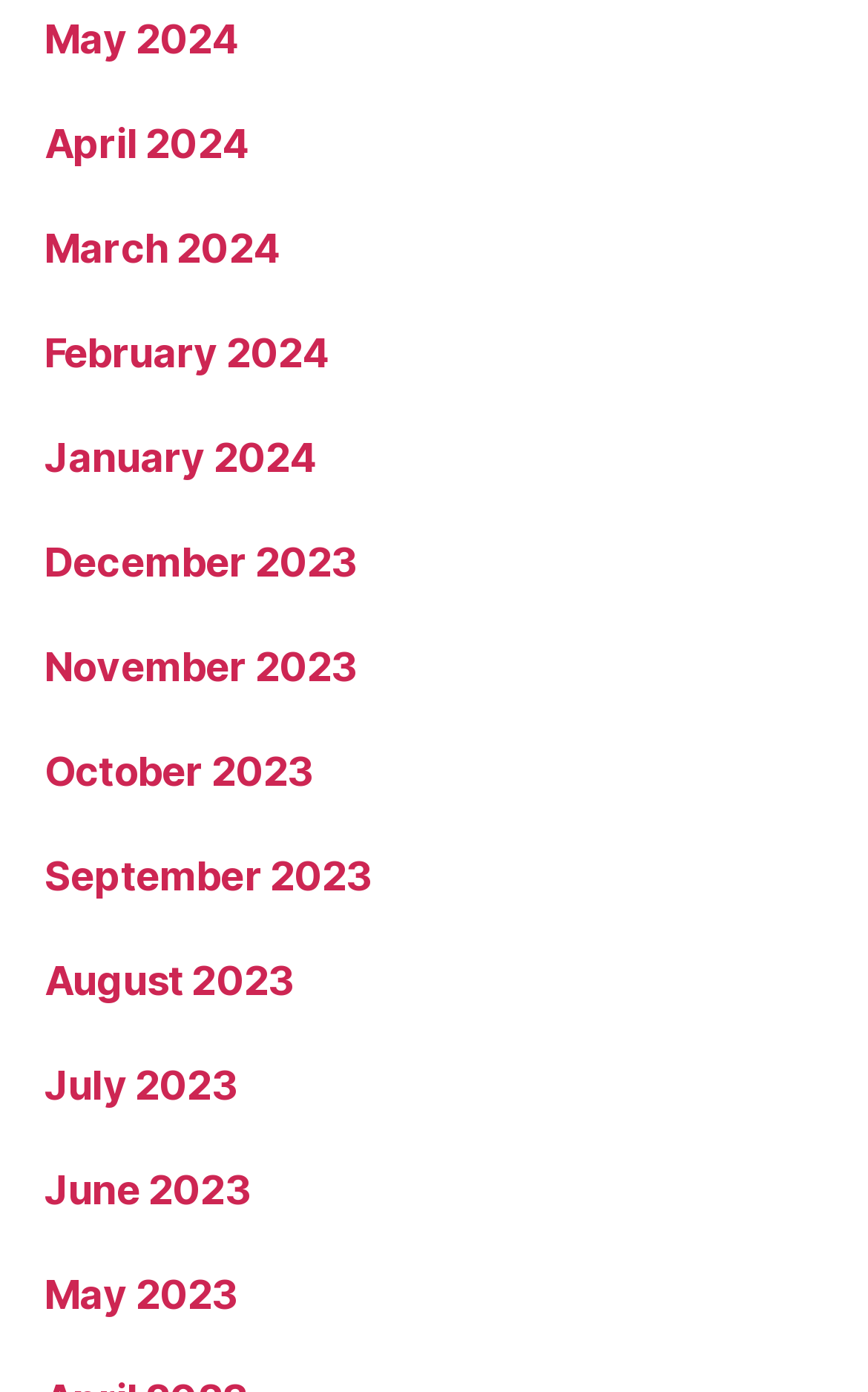Identify the bounding box coordinates of the area you need to click to perform the following instruction: "check February 2024".

[0.051, 0.237, 0.378, 0.27]